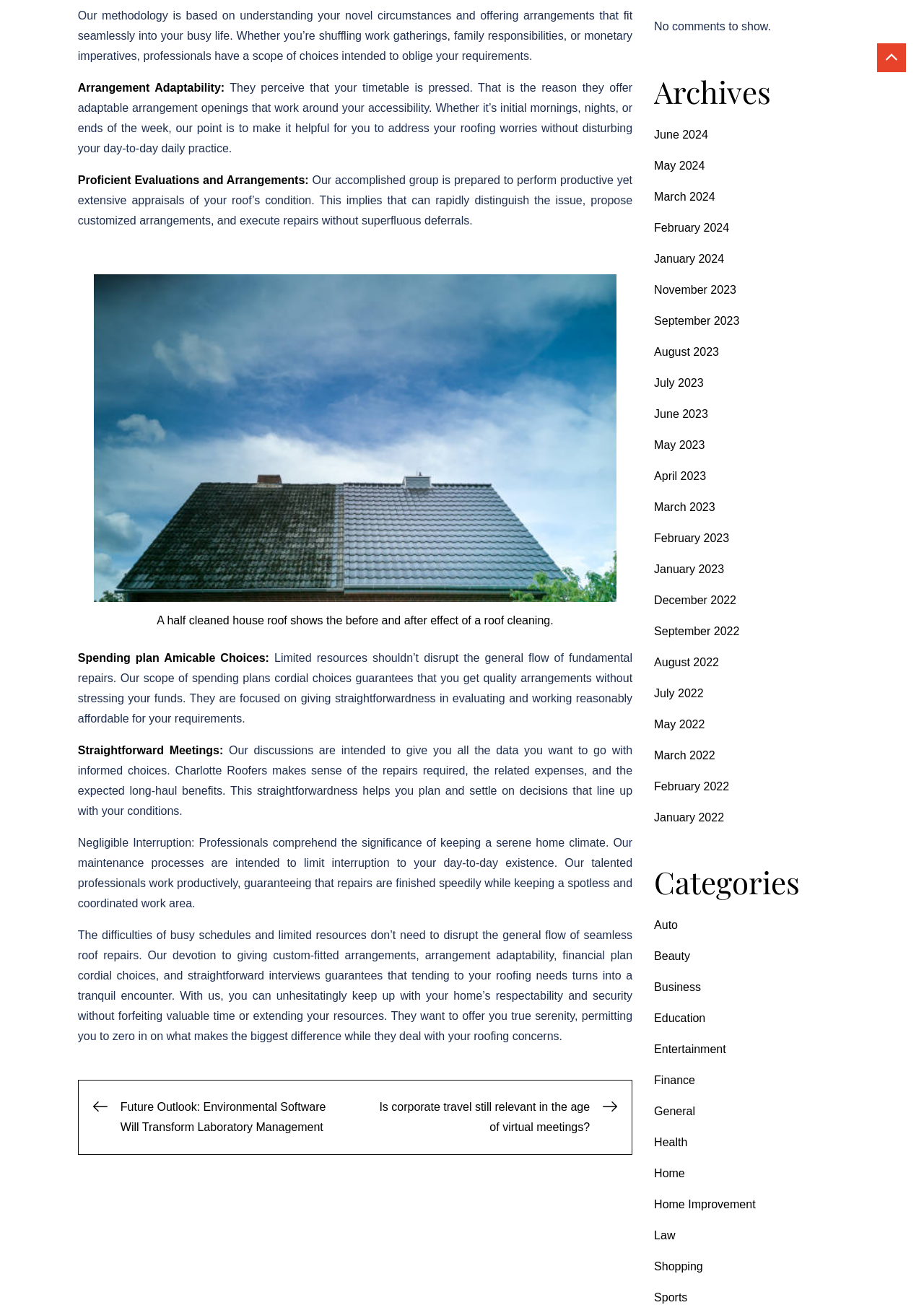Please find the bounding box coordinates for the clickable element needed to perform this instruction: "View 'June 2024' archives".

[0.708, 0.098, 0.766, 0.108]